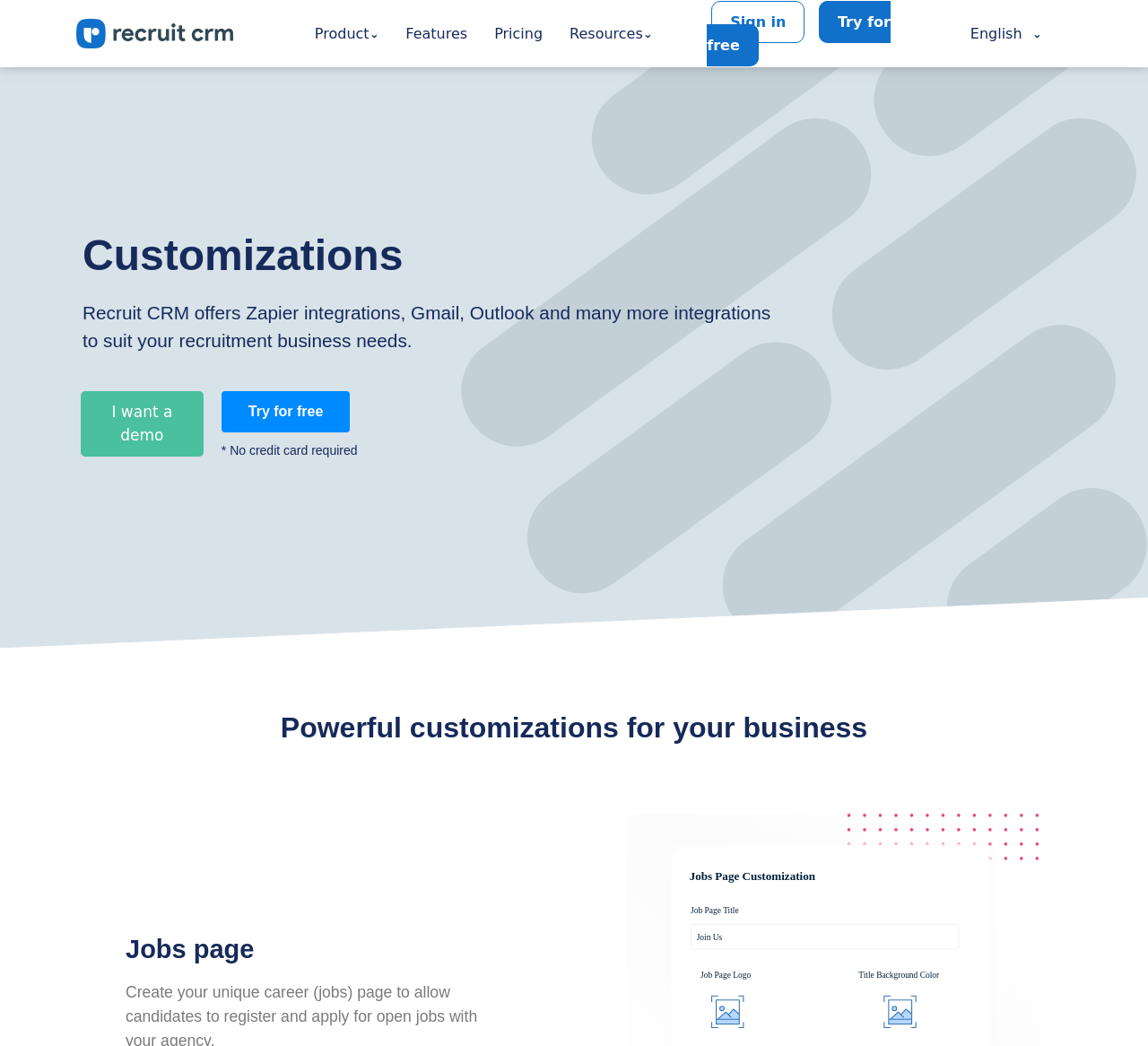Can you identify the bounding box coordinates of the clickable region needed to carry out this instruction: 'View product features'? The coordinates should be four float numbers within the range of 0 to 1, stated as [left, top, right, bottom].

[0.262, 0.011, 0.342, 0.054]